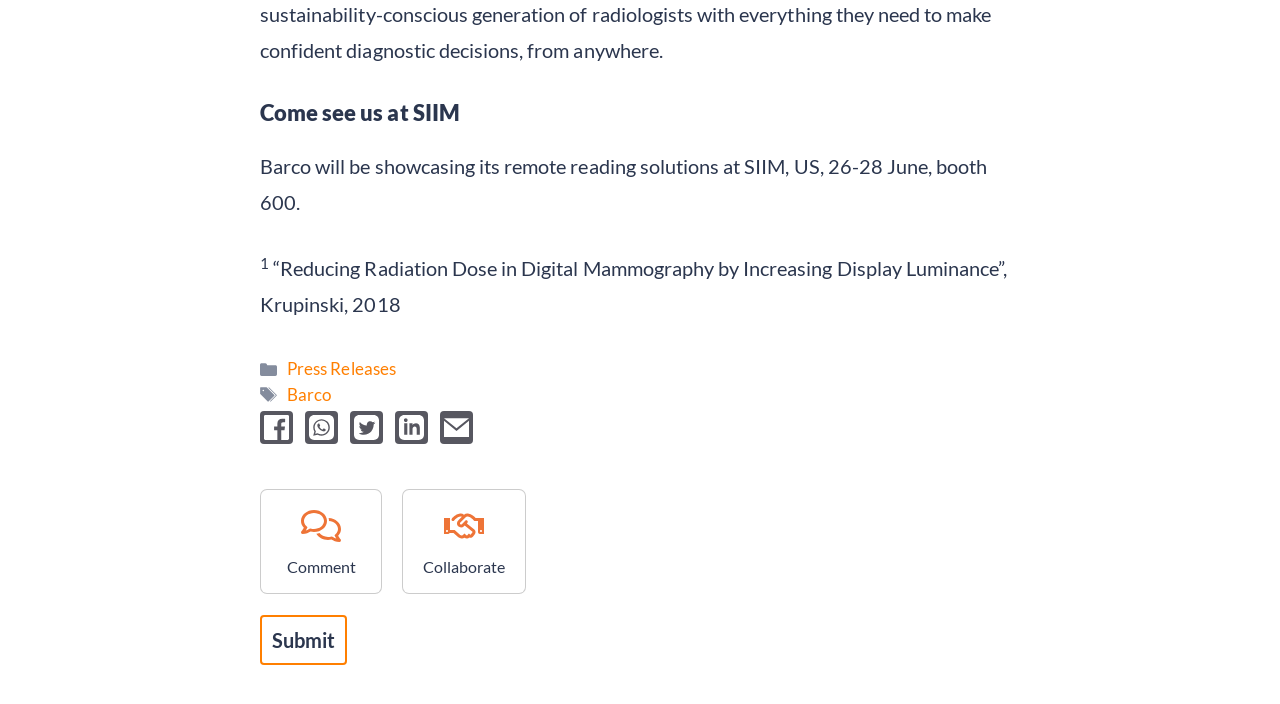Please find the bounding box coordinates of the element that needs to be clicked to perform the following instruction: "follow on Facebook". The bounding box coordinates should be four float numbers between 0 and 1, represented as [left, top, right, bottom].

None